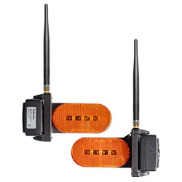Explain in detail what you see in the image.

This image showcases the **Haloview CA112 Wireless RV Side Marker Lights**, designed for easy installation and enhanced visibility for larger vehicles such as RVs. The lights feature a vibrant orange lens that alerts other drivers and enhances safety during nighttime travel. Each light is equipped with a wireless antenna to ensure reliable connectivity, providing a sleek and unobtrusive look that seamlessly integrates with your RV's design. These side marker lights are an essential accessory for improving road safety and compliance with traffic regulations.